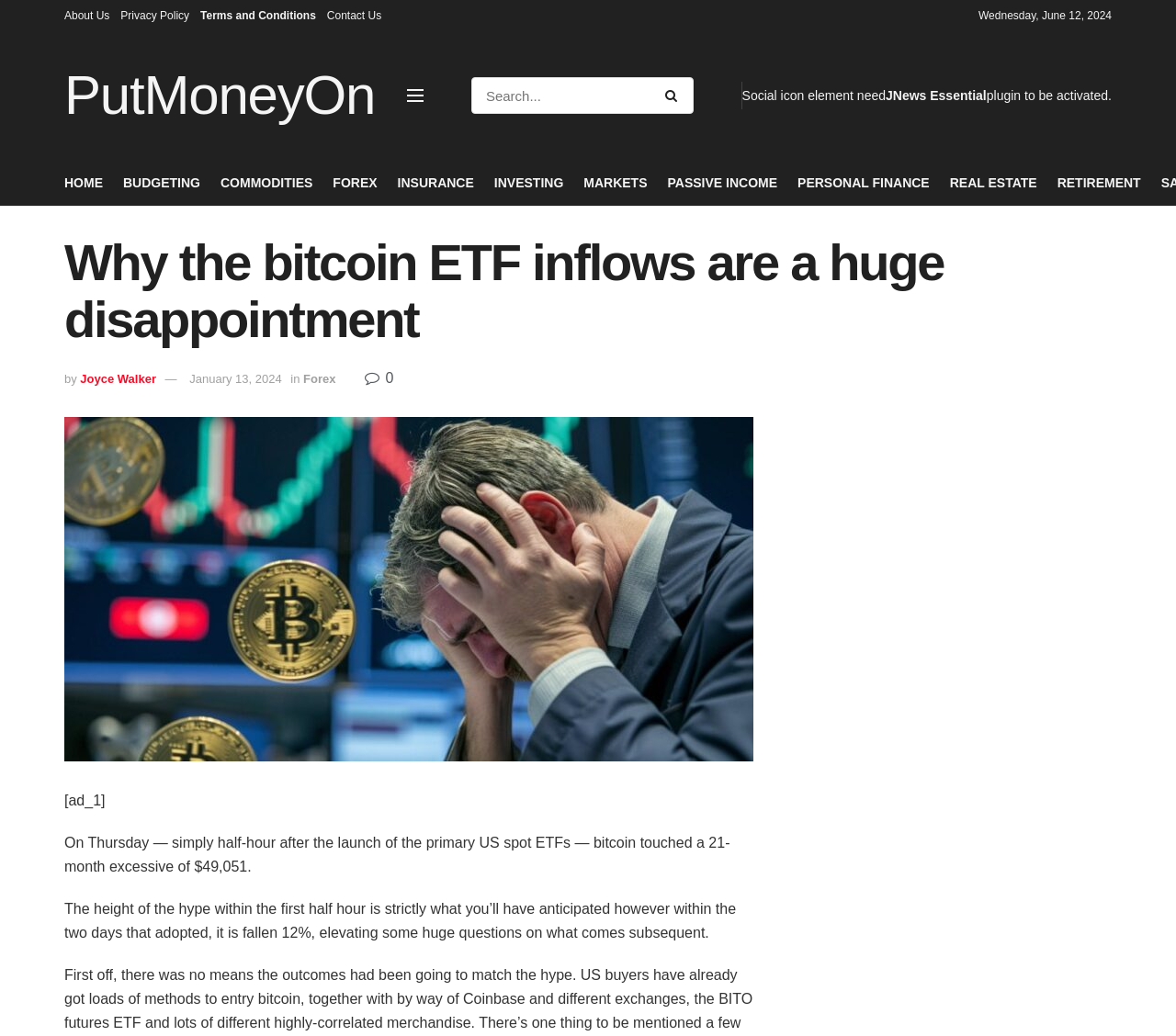Offer an in-depth caption of the entire webpage.

The webpage is about an article discussing the disappointment of bitcoin ETF inflows. At the top, there are four links: "About Us", "Privacy Policy", "Terms and Conditions", and "Contact Us", aligned horizontally. Below these links, there is a date "Wednesday, June 12, 2024" displayed. 

On the left side, there is a logo "PutMoneyOn" and a search bar with a search button. Above the search bar, there is a small icon link. On the right side of the search bar, there are three lines of text: "Social icon element need", "JNews Essential", and "plugin to be activated." 

Below the search bar, there are nine links: "HOME", "BUDGETING", "COMMODITIES", "FOREX", "INSURANCE", "INVESTING", "MARKETS", "PASSIVE INCOME", and "PERSONAL FINANCE", aligned horizontally. 

The main article starts with a heading "Why the bitcoin ETF inflows are a huge disappointment" followed by the author's name "Joyce Walker" and the date "January 13, 2024". There is a category link "Forex" and a comment count link "\uf0e5 0". 

Below the article's metadata, there is a large link with the same title as the heading, accompanied by an image. The article content starts with a brief introduction, followed by two paragraphs discussing the bitcoin ETF inflows. There is an advertisement "[ad_1]" at the bottom of the page.